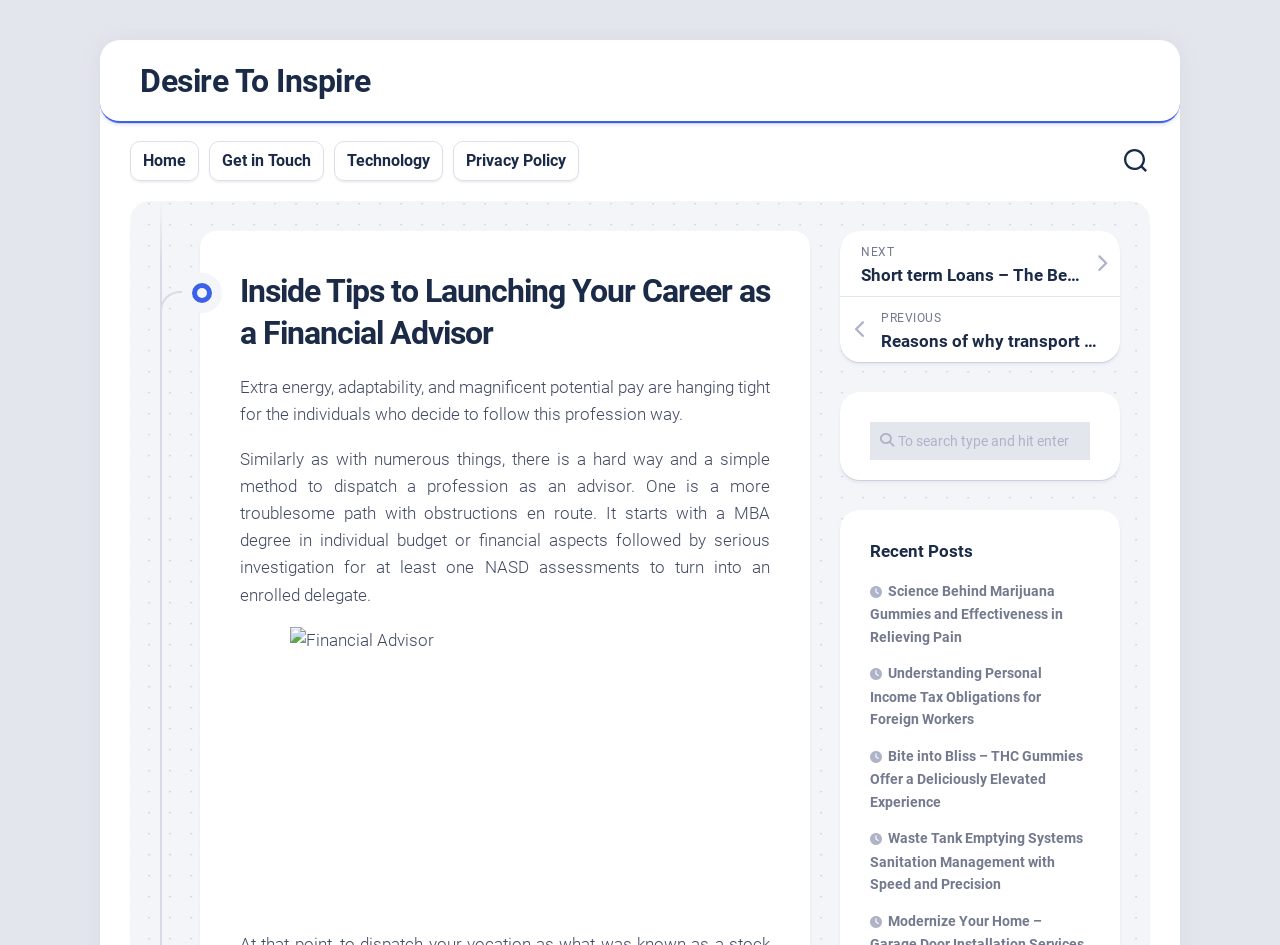Determine the bounding box coordinates of the UI element described below. Use the format (top-left x, top-left y, bottom-right x, bottom-right y) with floating point numbers between 0 and 1: Privacy Policy

[0.364, 0.159, 0.442, 0.182]